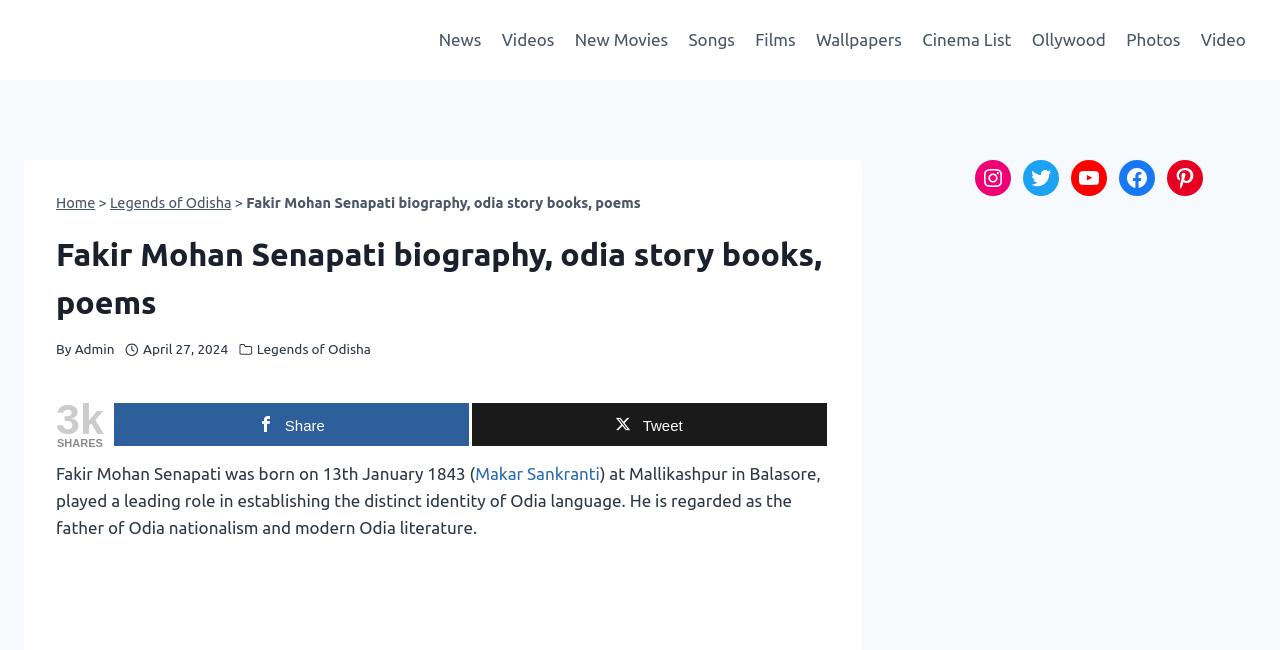Select the bounding box coordinates of the element I need to click to carry out the following instruction: "Share the content on Twitter".

[0.368, 0.62, 0.646, 0.686]